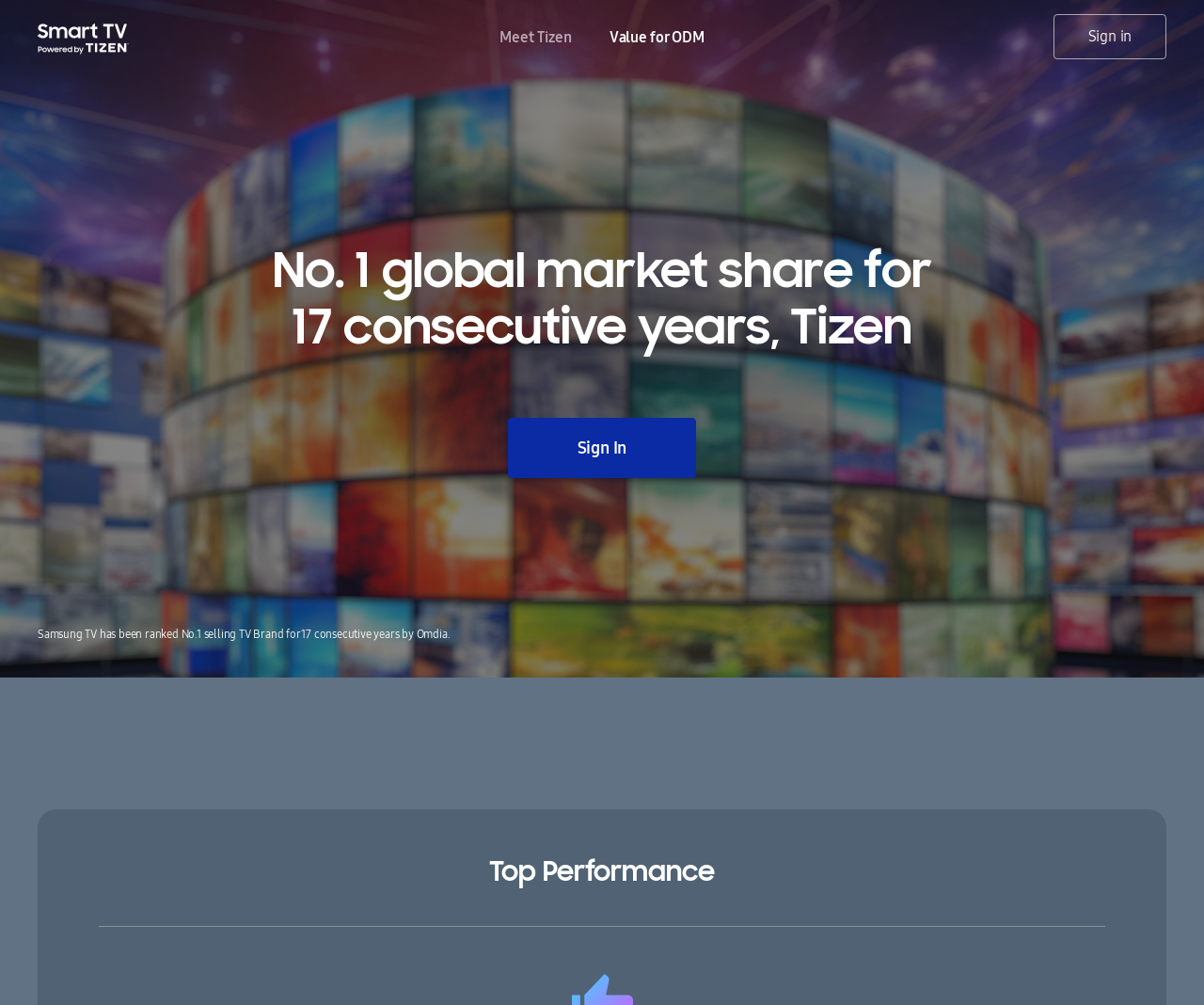Give the bounding box coordinates for the element described as: "Samsung Tizen Developers".

[0.022, 0.01, 0.116, 0.066]